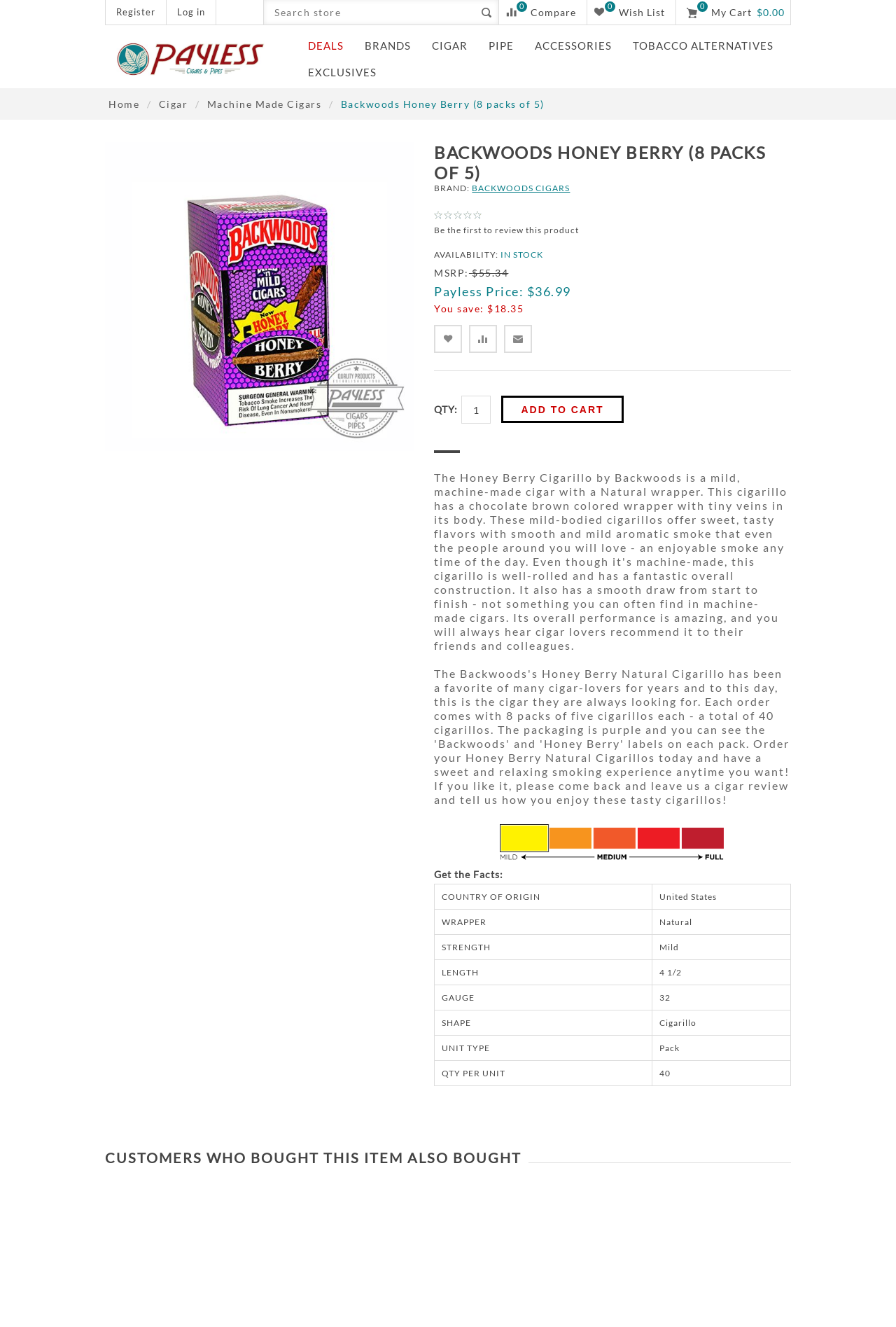Use a single word or phrase to answer the question:
What is the price of the cigar?

$36.99